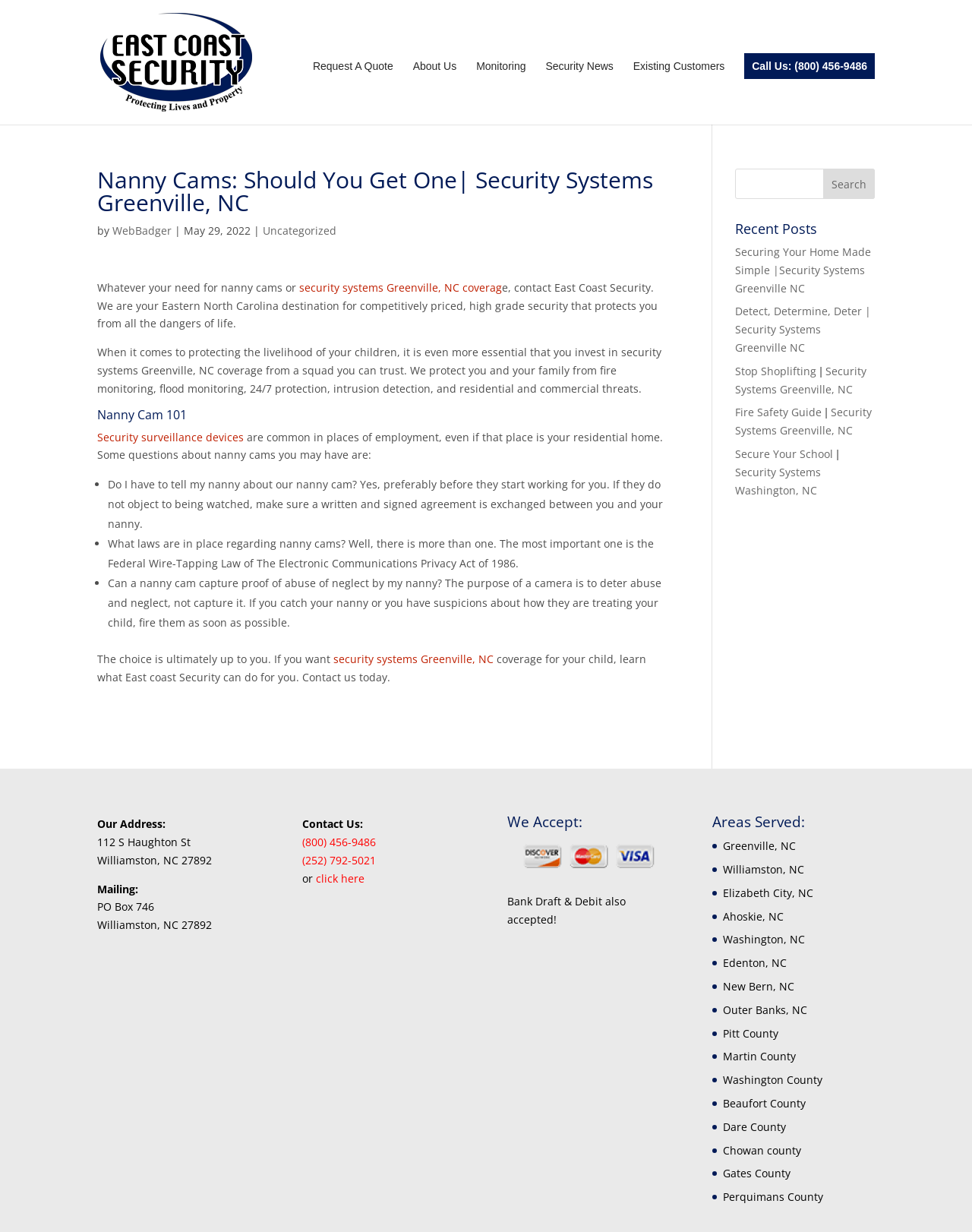What is the purpose of a nanny cam?
Respond to the question with a well-detailed and thorough answer.

According to the webpage, the purpose of a nanny cam is to deter abuse and neglect, not to capture it. This is mentioned in the section 'Nanny Cam 101' where it discusses the laws and etiquette surrounding nanny cams.